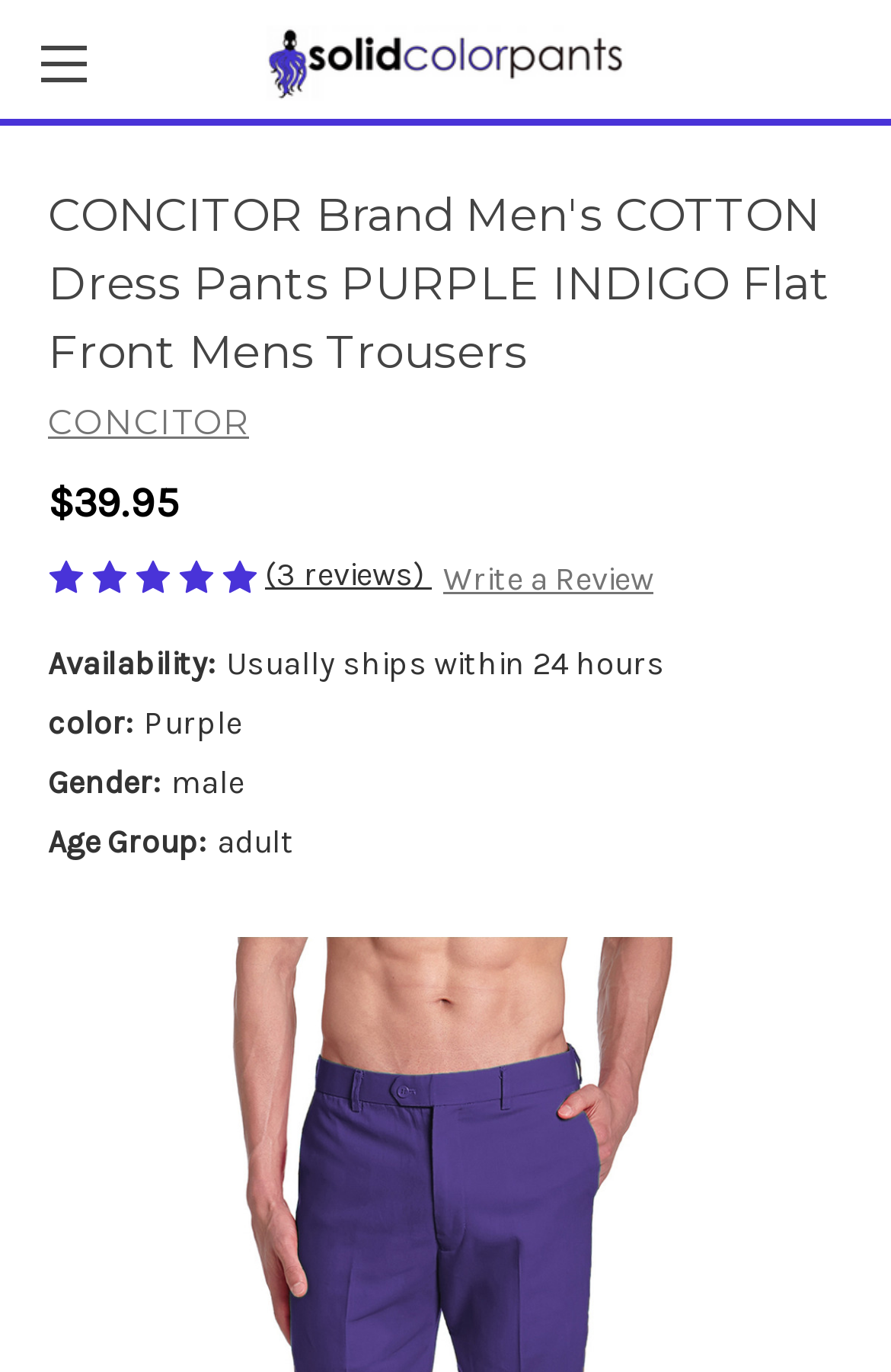Using the given description, provide the bounding box coordinates formatted as (top-left x, top-left y, bottom-right x, bottom-right y), with all values being floating point numbers between 0 and 1. Description: Write a Review

[0.497, 0.404, 0.733, 0.439]